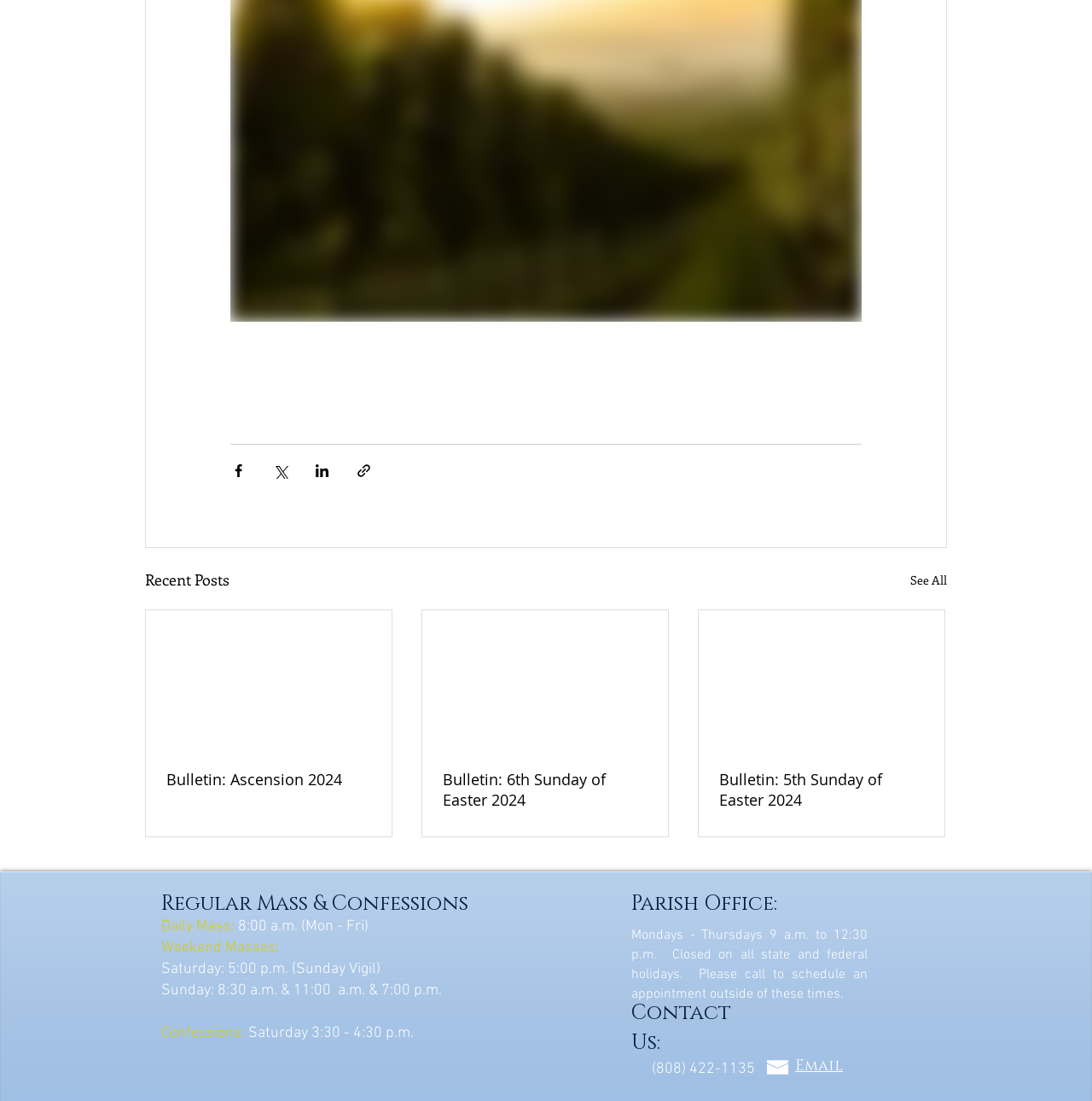What is the purpose of the 'HFC Support Us' link?
Based on the image, answer the question with as much detail as possible.

The 'HFC Support Us' link is likely used to support the parish, possibly by donating or contributing to the parish's activities, as indicated by the image and link provided.